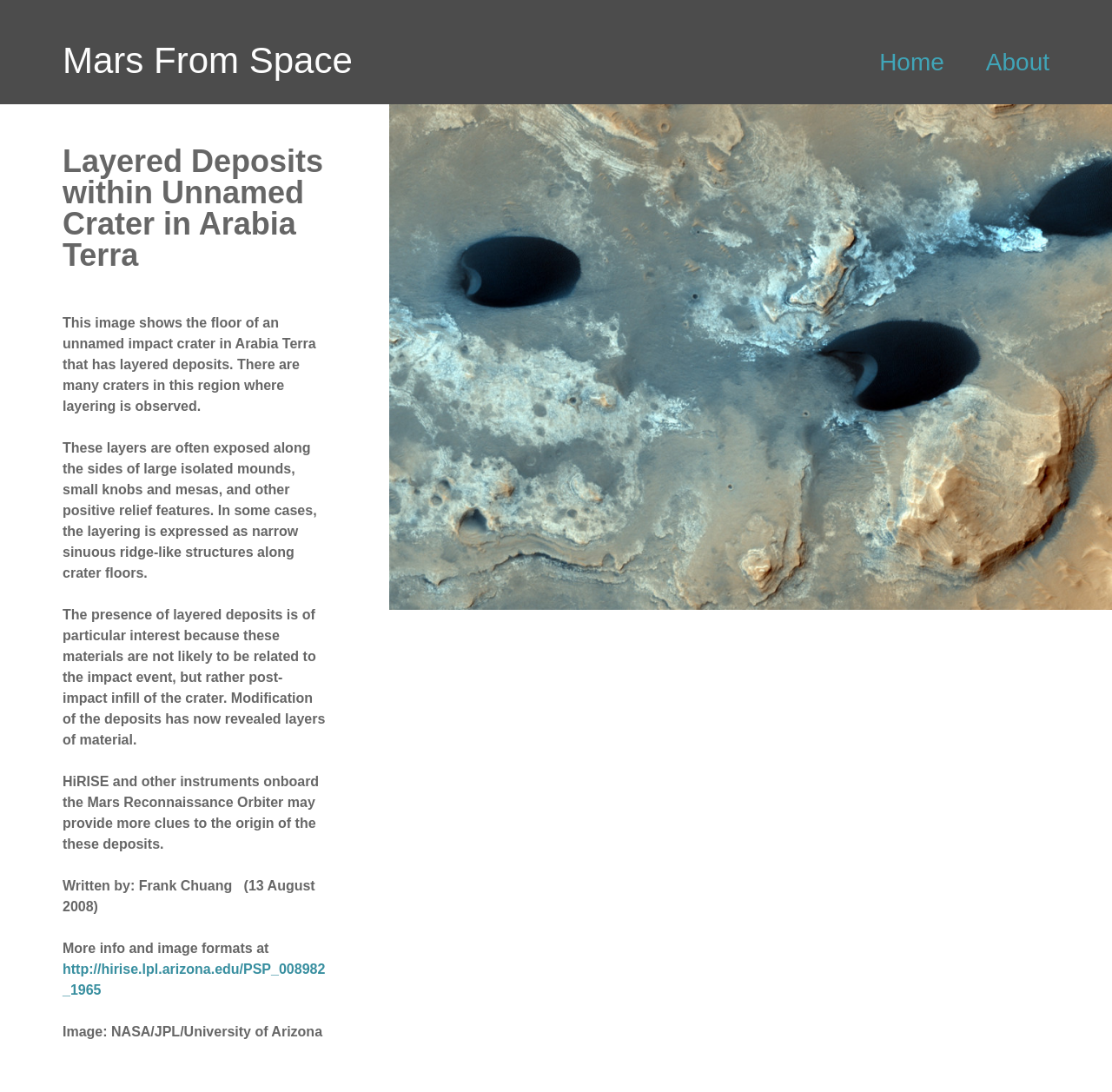Please determine the bounding box coordinates, formatted as (top-left x, top-left y, bottom-right x, bottom-right y), with all values as floating point numbers between 0 and 1. Identify the bounding box of the region described as: Mars From Space

[0.056, 0.037, 0.317, 0.074]